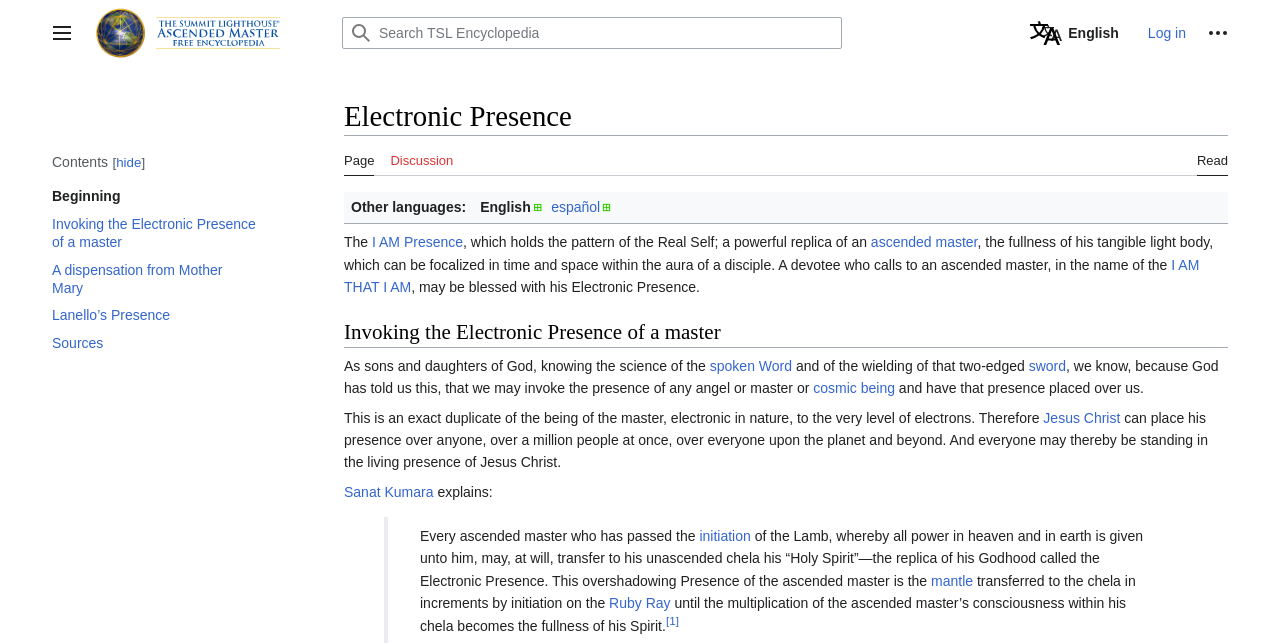What is the topic of the article?
Please provide a single word or phrase answer based on the image.

Electronic Presence